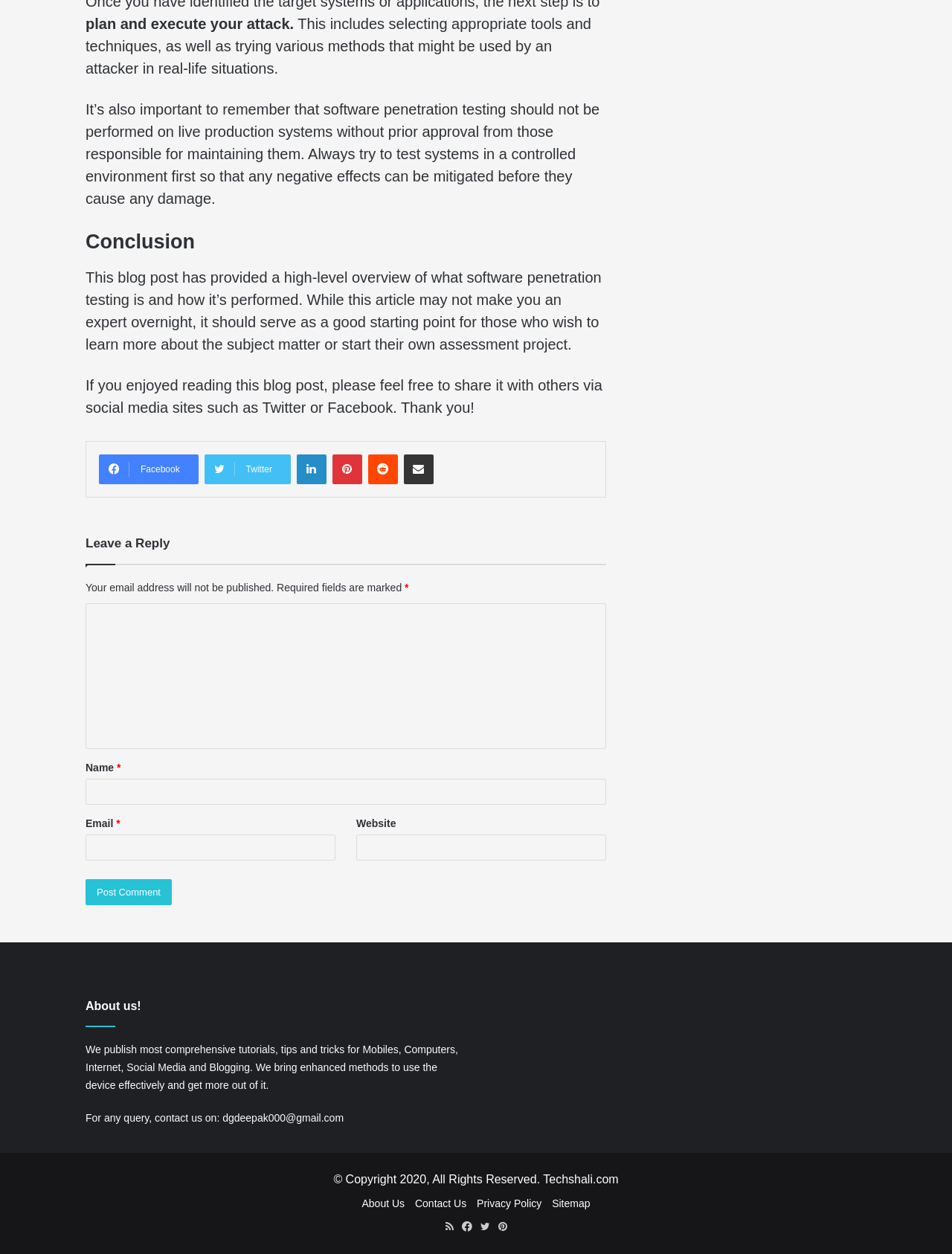Determine the bounding box coordinates for the HTML element described here: "parent_node: Website name="url"".

[0.374, 0.665, 0.637, 0.686]